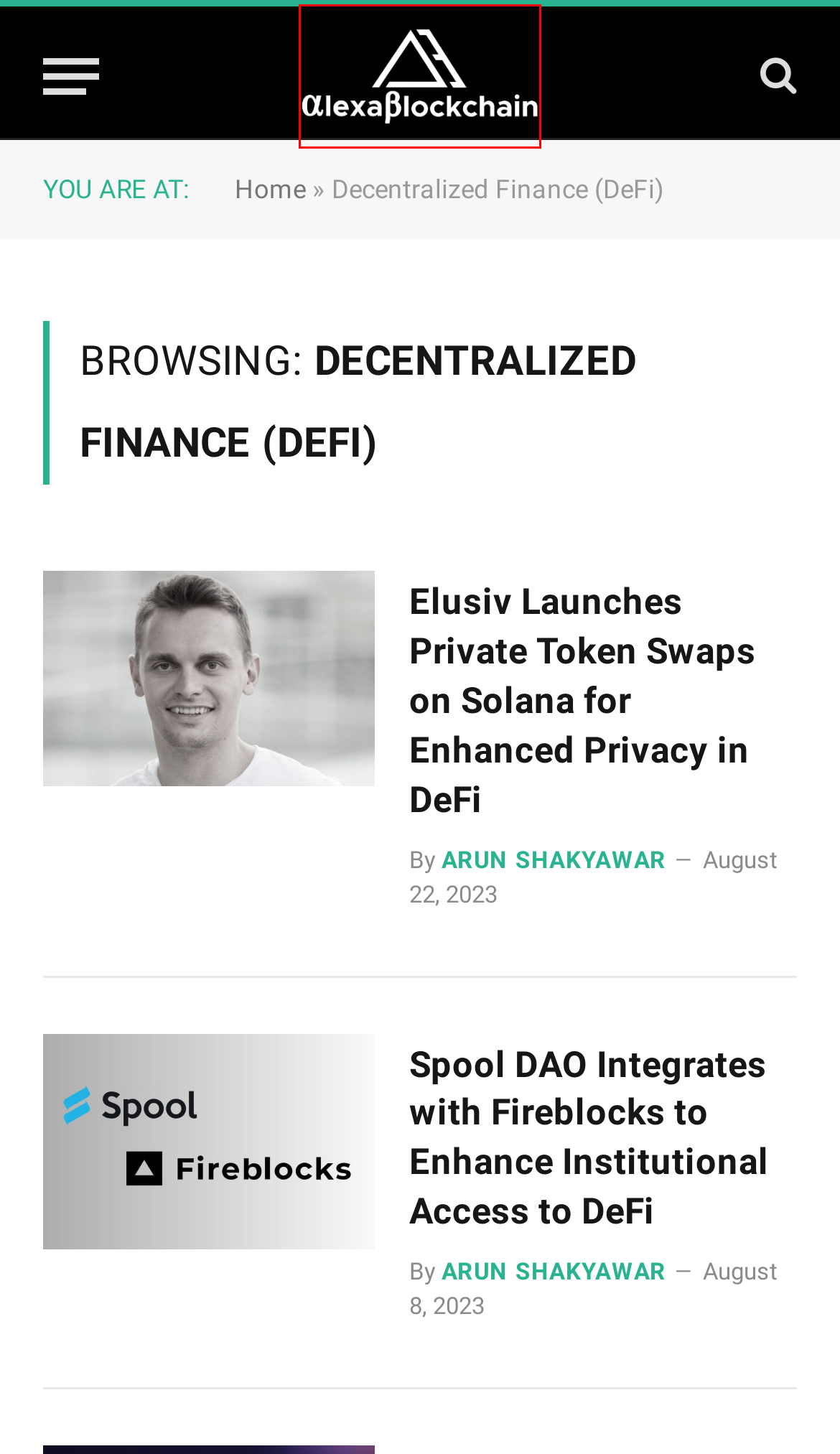A screenshot of a webpage is given, marked with a red bounding box around a UI element. Please select the most appropriate webpage description that fits the new page after clicking the highlighted element. Here are the candidates:
A. AlexaBlockchain: Bitcoin, Ethereum, Crypto News and Analysis
B. Policy & Regulation News | AlexaBlockchain
C. Partner and Grow Your Brand with AlexaBlockchain
D. Arun Shakyawar | AlexaBlockchain
E. Elusiv Launches Private Token Swaps on Solana | AlexaBlockchain
F. Ravi Kumar
G. Blockchain Industry Directory | AlexaBlockchain
H. Spool DAO Integrates with Fireblocks to Enhance Institutional Access to DeFi | AlexaBlockchain

A